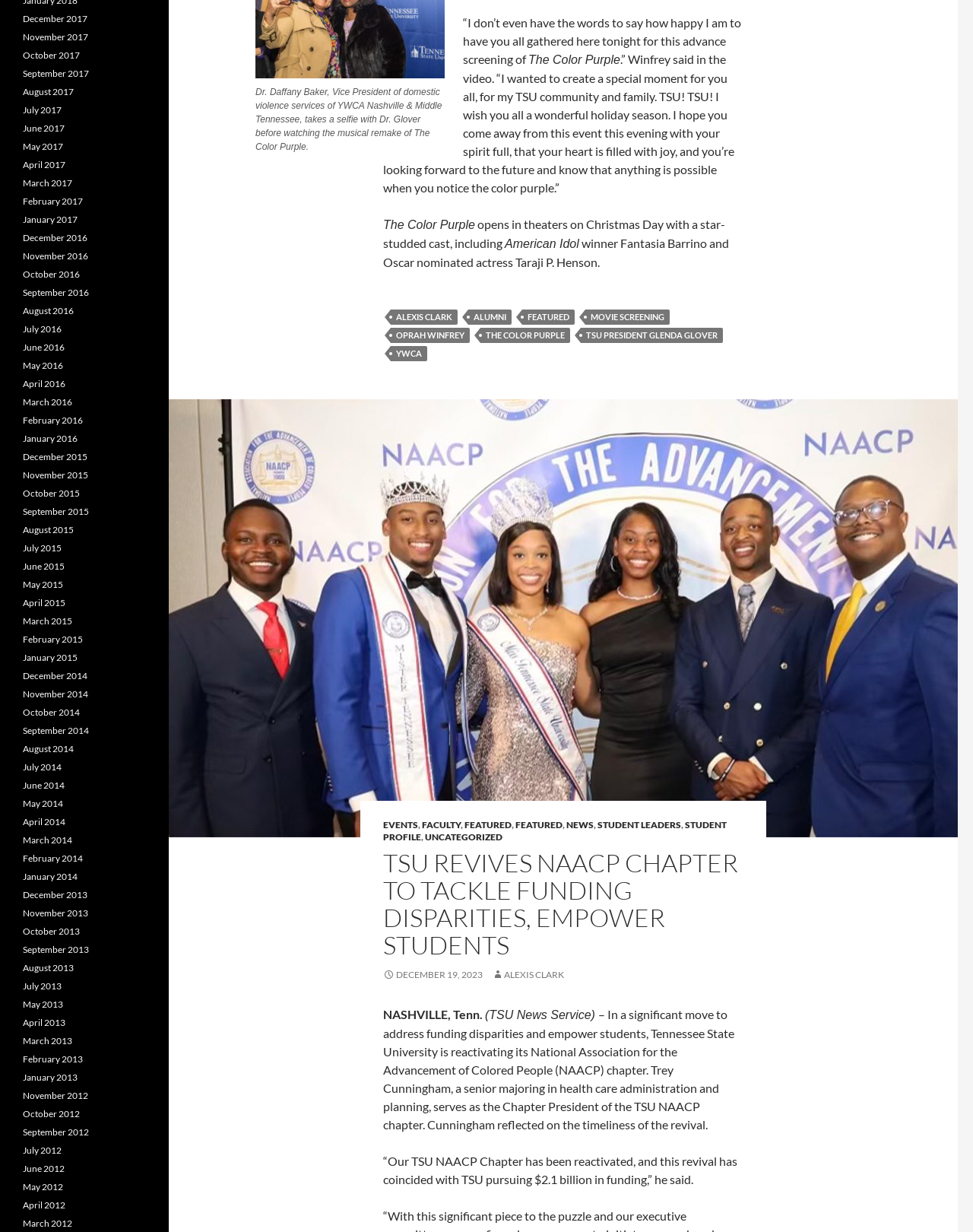Please analyze the image and give a detailed answer to the question:
What is the amount of funding TSU is pursuing?

I found the answer by reading the article content, specifically the sentence '“Our TSU NAACP Chapter has been reactivated, and this revival has coincided with TSU pursuing $2.1 billion in funding,” he said.' which mentions the amount of funding.